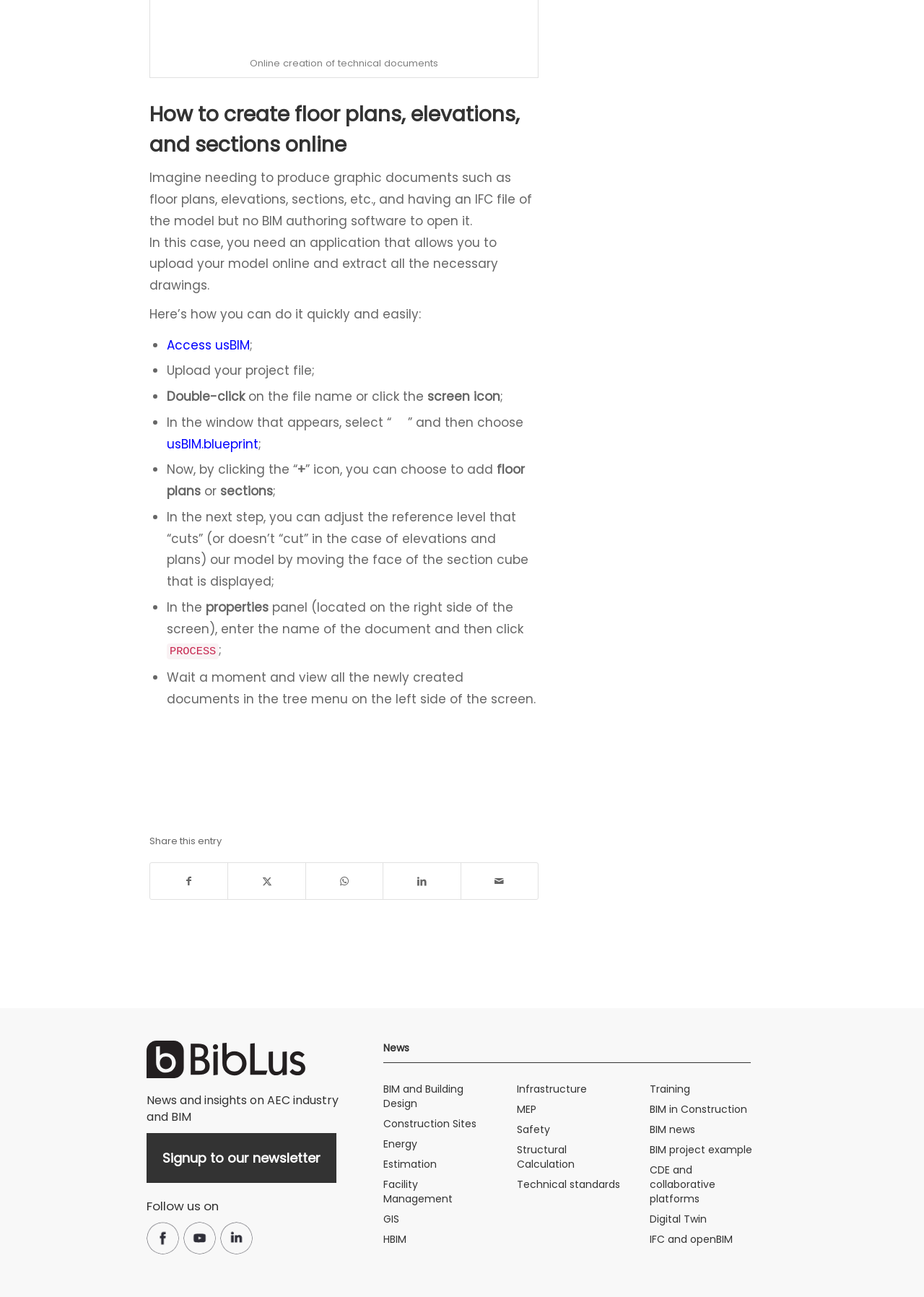What is the name of the menu icon in usBIM?
Based on the image, answer the question with as much detail as possible.

The webpage shows an image of the usBIM menu icon, which is used to select the 'usBIM.blueprint' option in the process of creating floor plans.